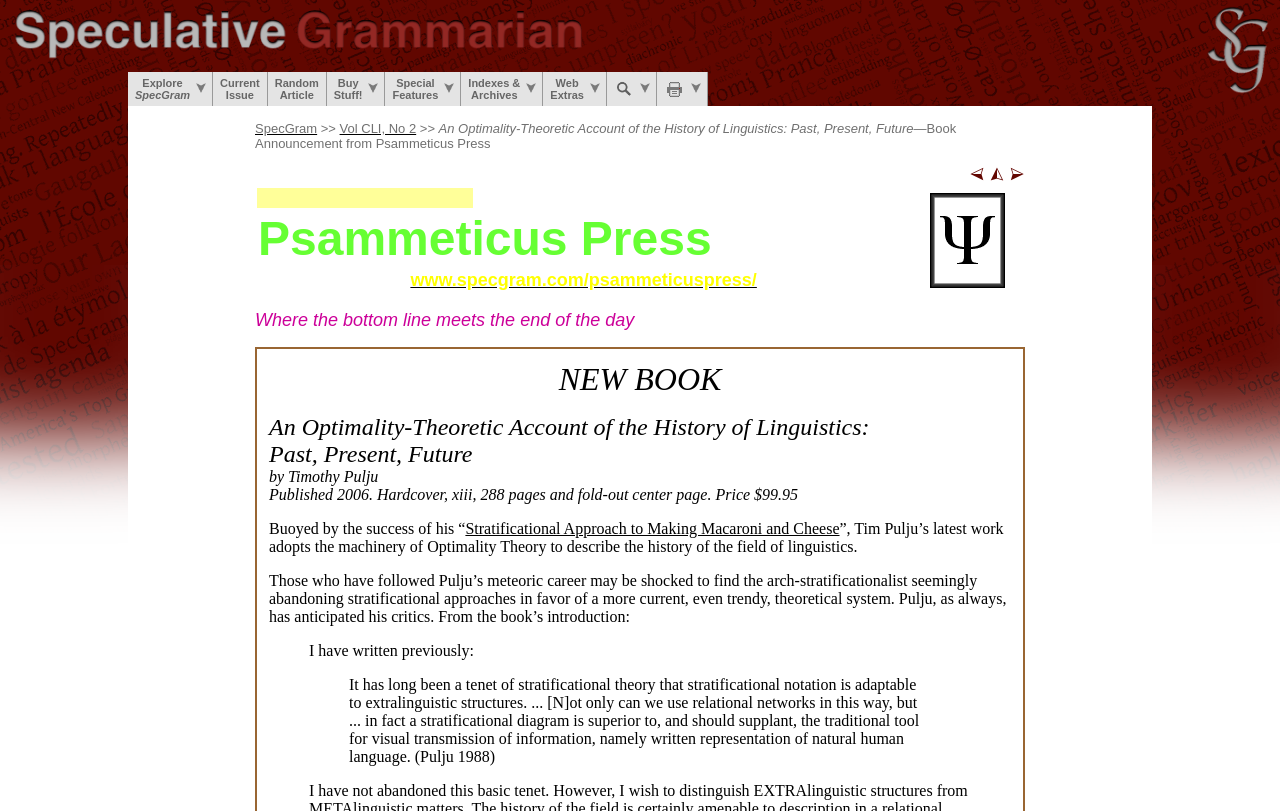Please find the bounding box coordinates of the element's region to be clicked to carry out this instruction: "Read the review of Pulju’s An Optimality-Theoretic Account of the History of Linguistics: Past, Present, Future".

[0.788, 0.207, 0.801, 0.228]